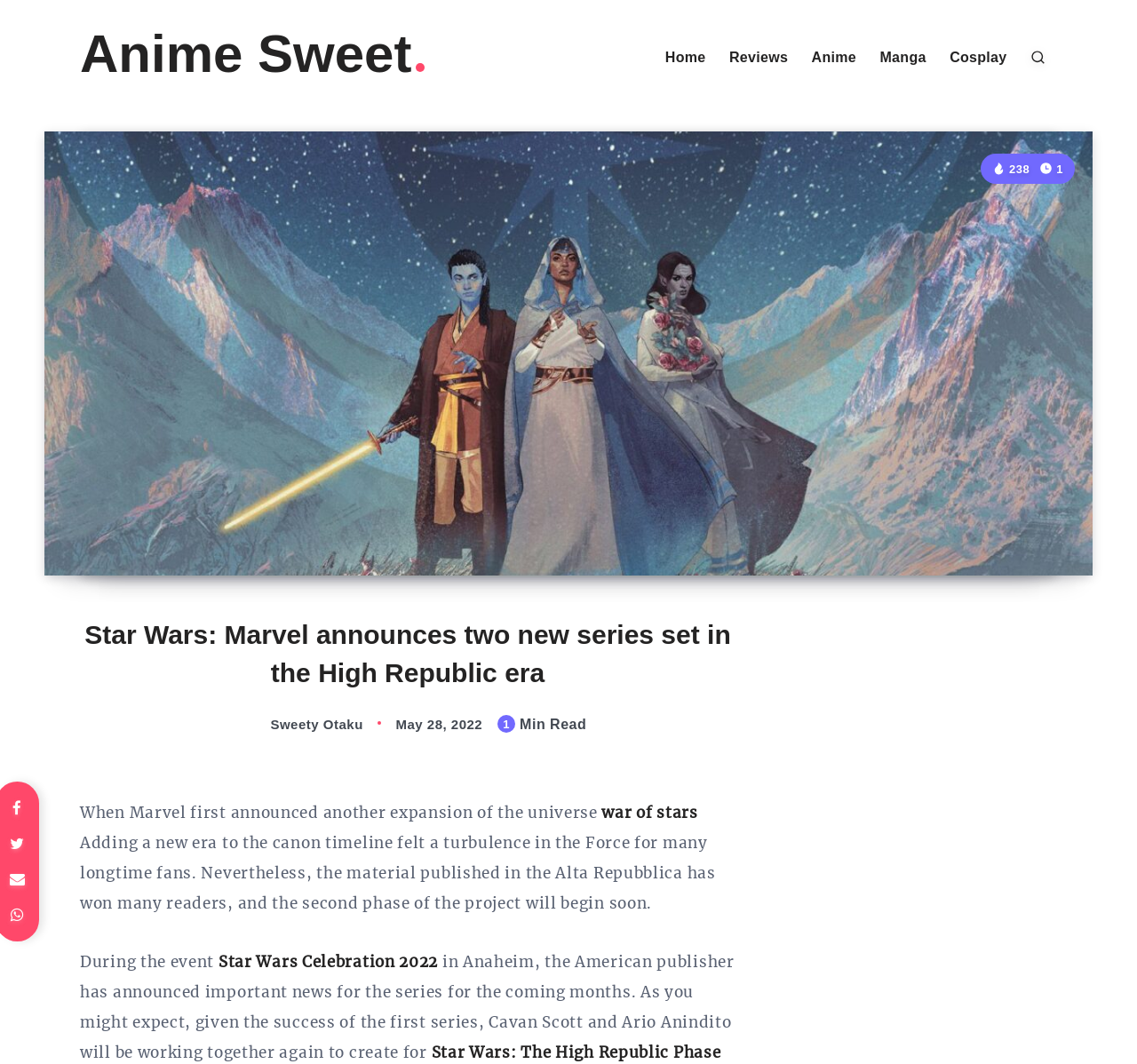Use a single word or phrase to respond to the question:
Who is the author of the article?

Sweety Otaku